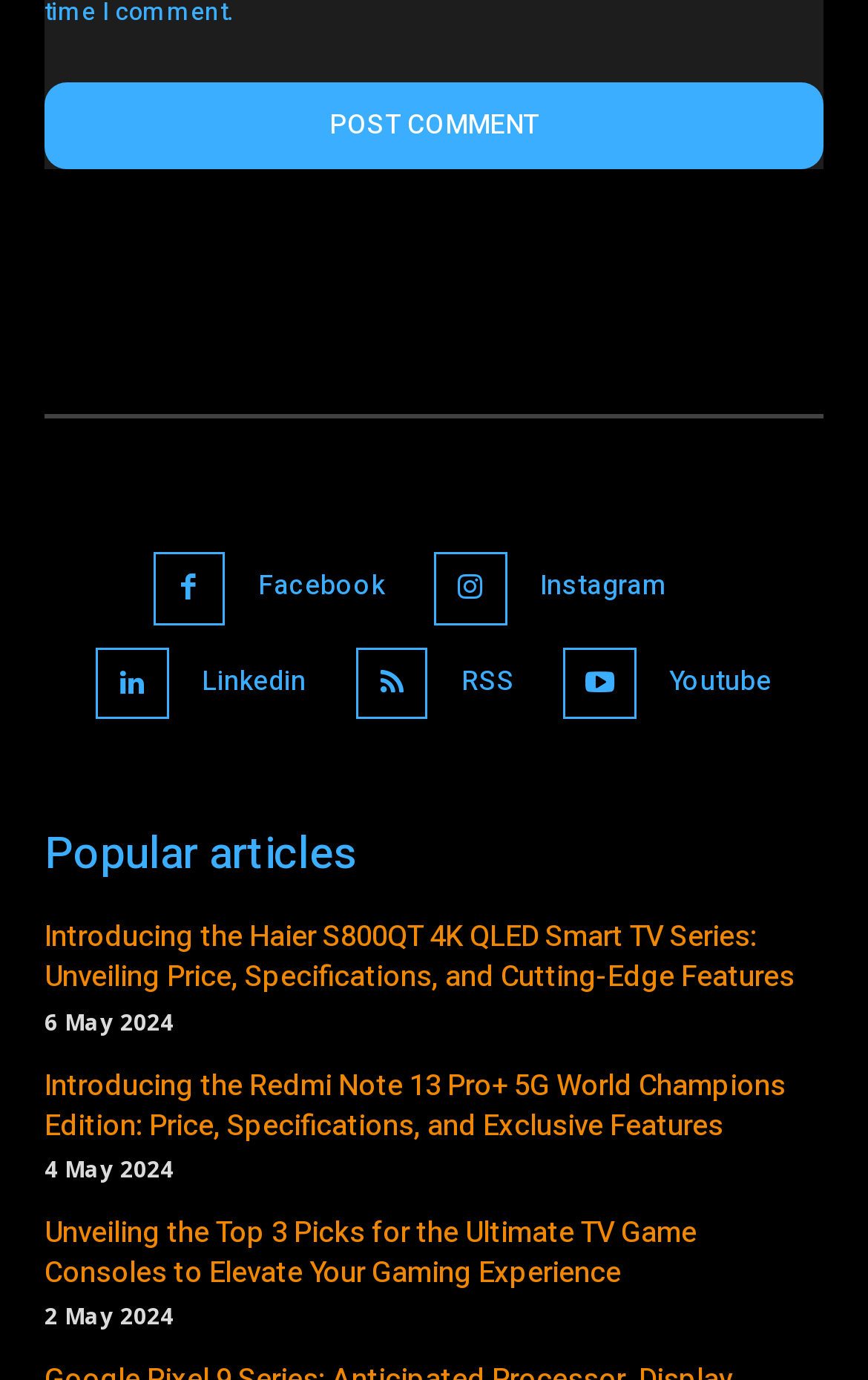Identify the bounding box coordinates for the region to click in order to carry out this instruction: "Submit the form". Provide the coordinates using four float numbers between 0 and 1, formatted as [left, top, right, bottom].

None